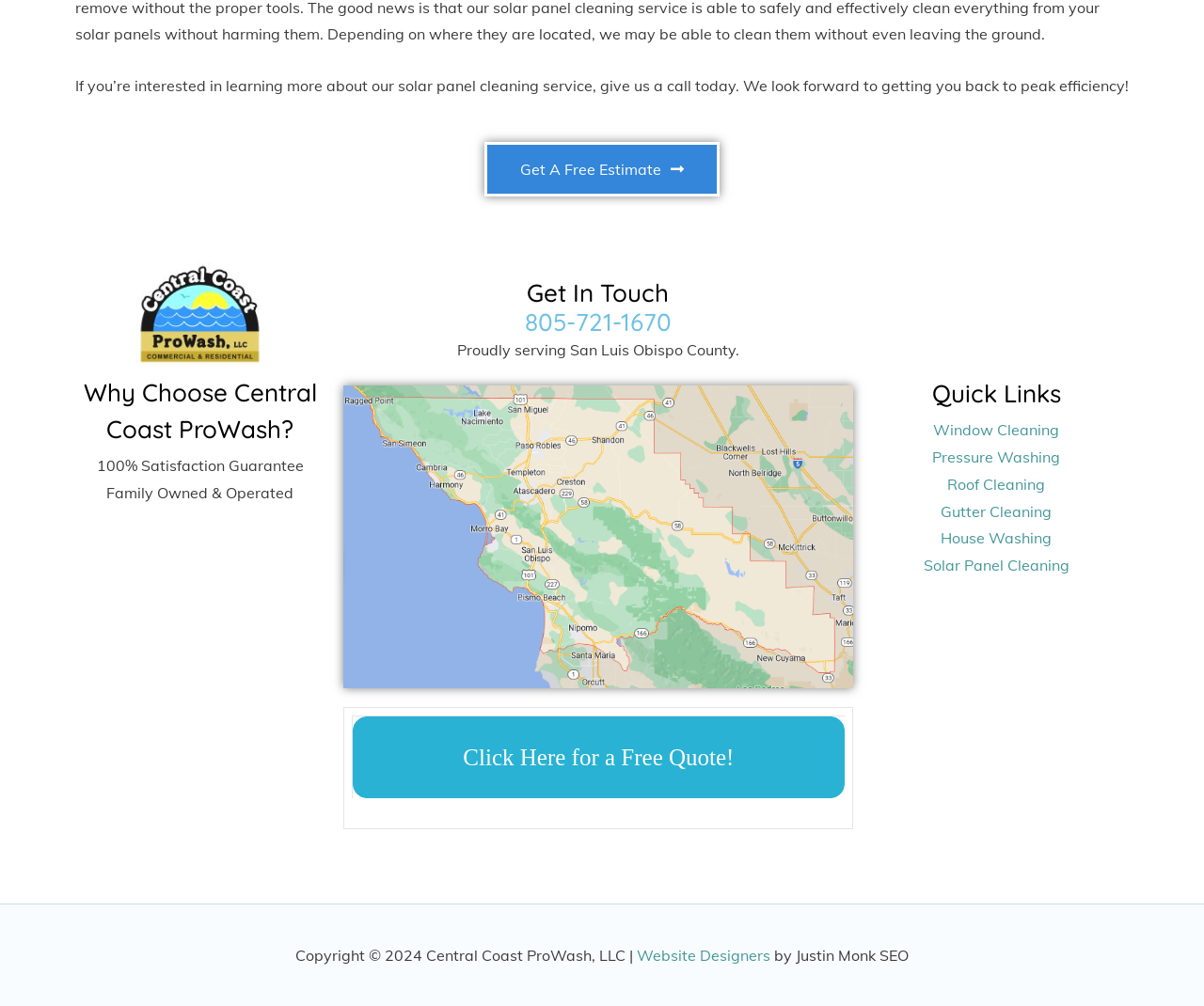What is the phone number to get in touch?
Please look at the screenshot and answer using one word or phrase.

805-721-1670